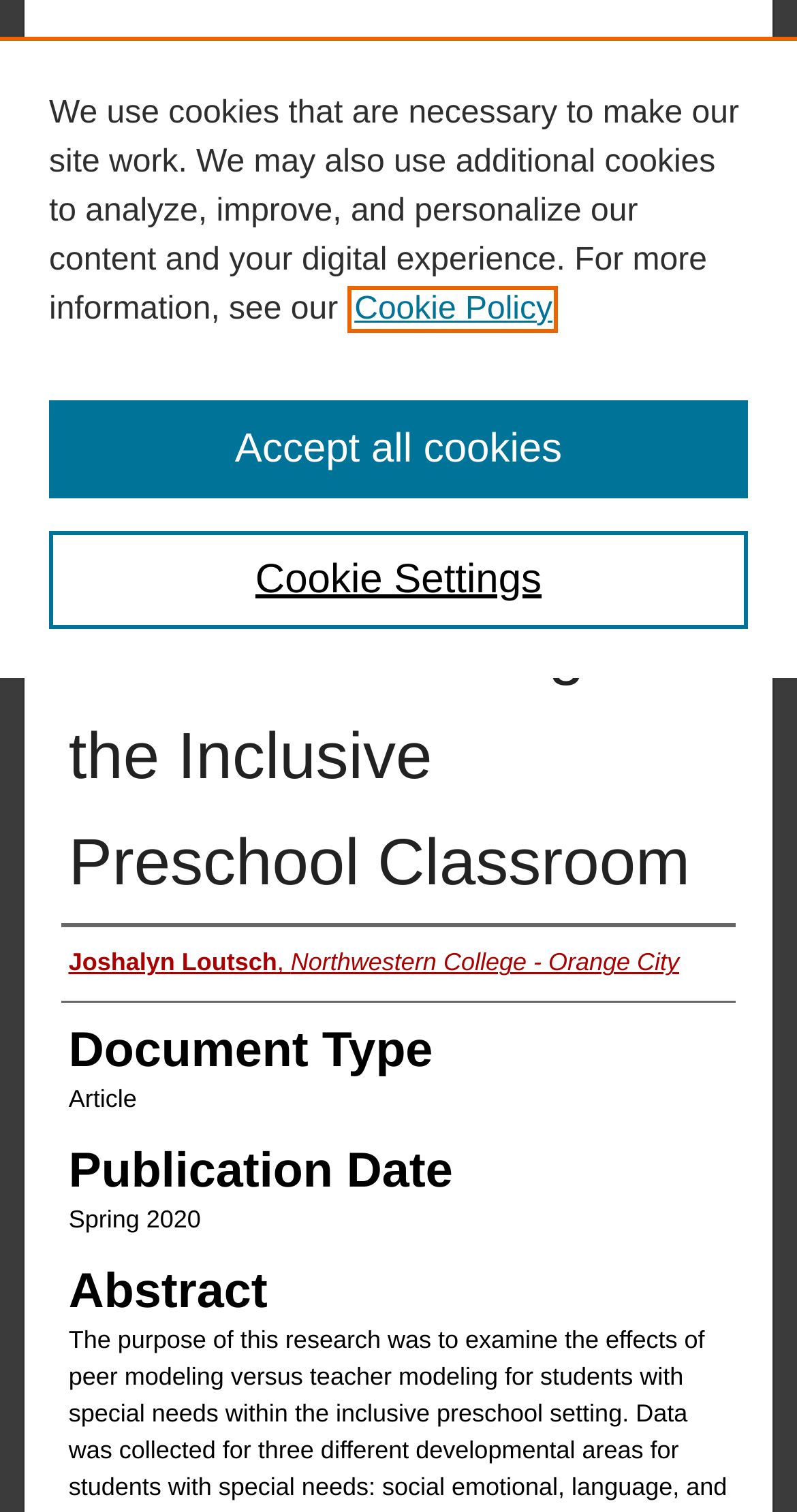Please determine the bounding box coordinates for the UI element described as: "Cookie Policy".

[0.445, 0.193, 0.693, 0.216]